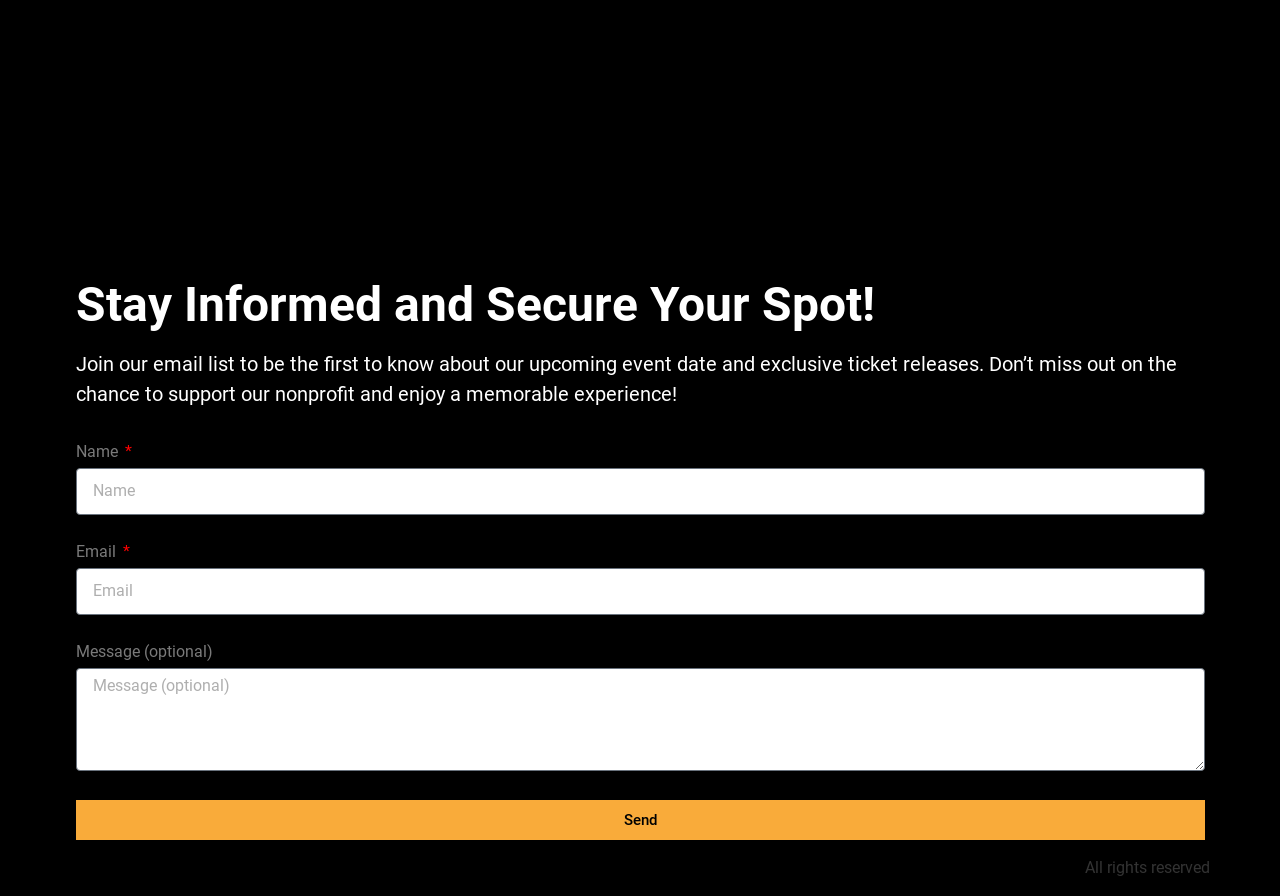Answer the question briefly using a single word or phrase: 
What is the function of the button at the bottom?

Send